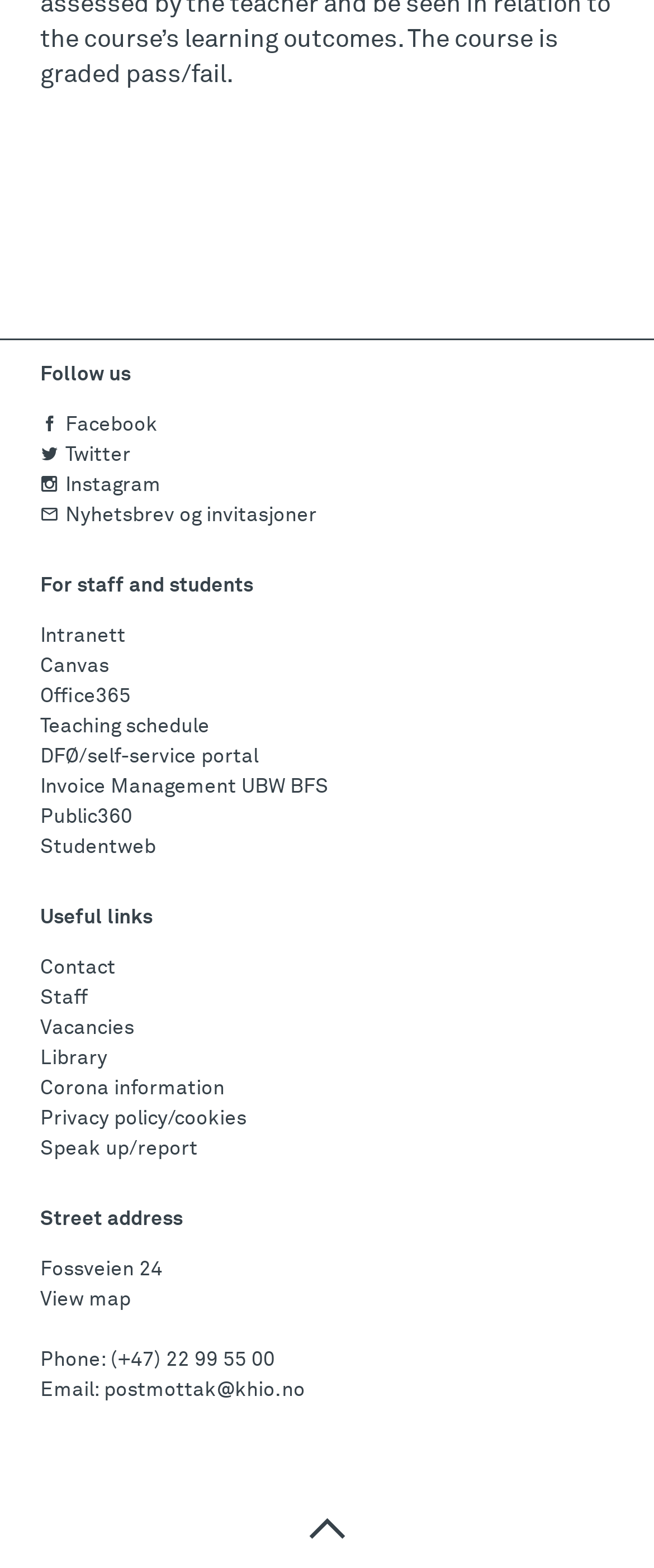Show the bounding box coordinates of the region that should be clicked to follow the instruction: "Call the phone number."

[0.169, 0.862, 0.421, 0.875]